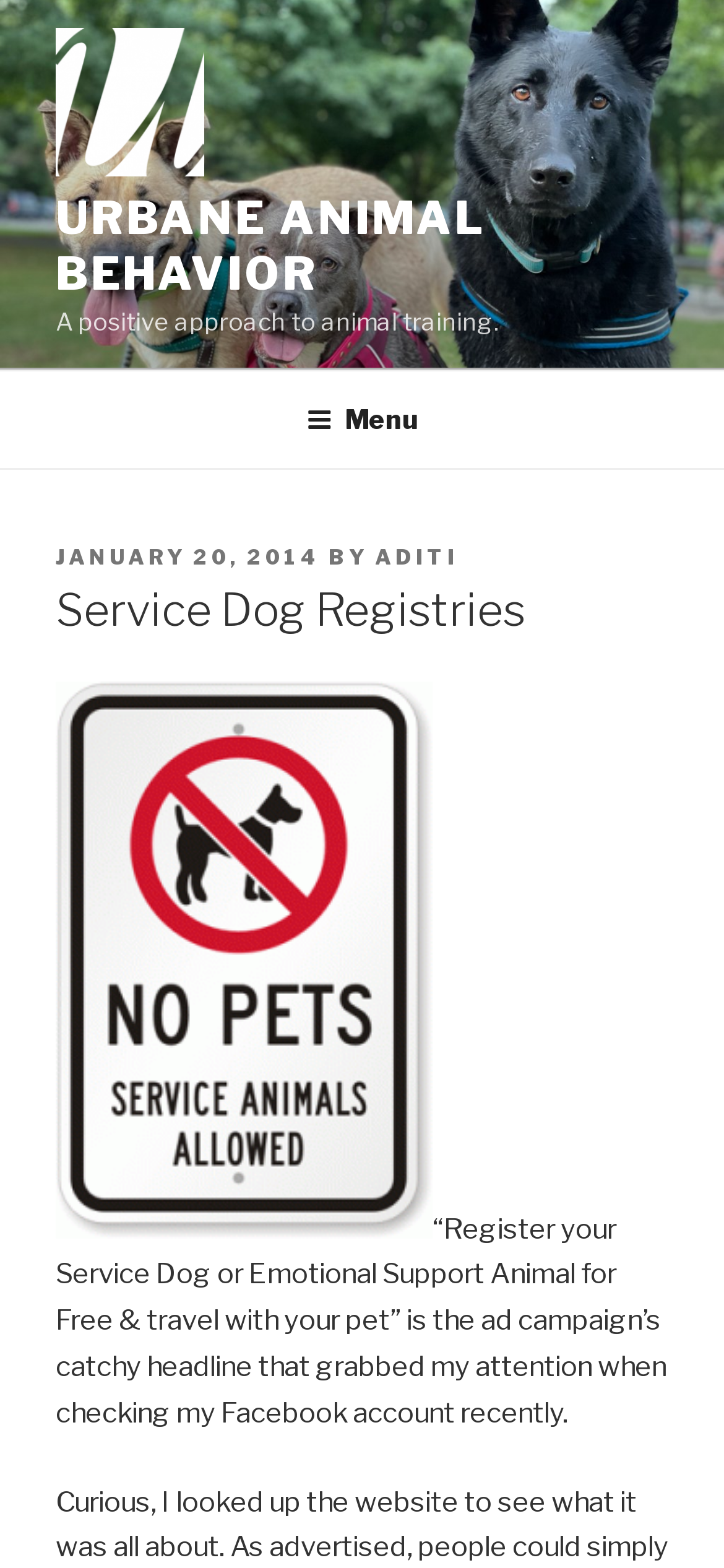Respond with a single word or short phrase to the following question: 
What is the purpose of the article?

To discuss service dog registries